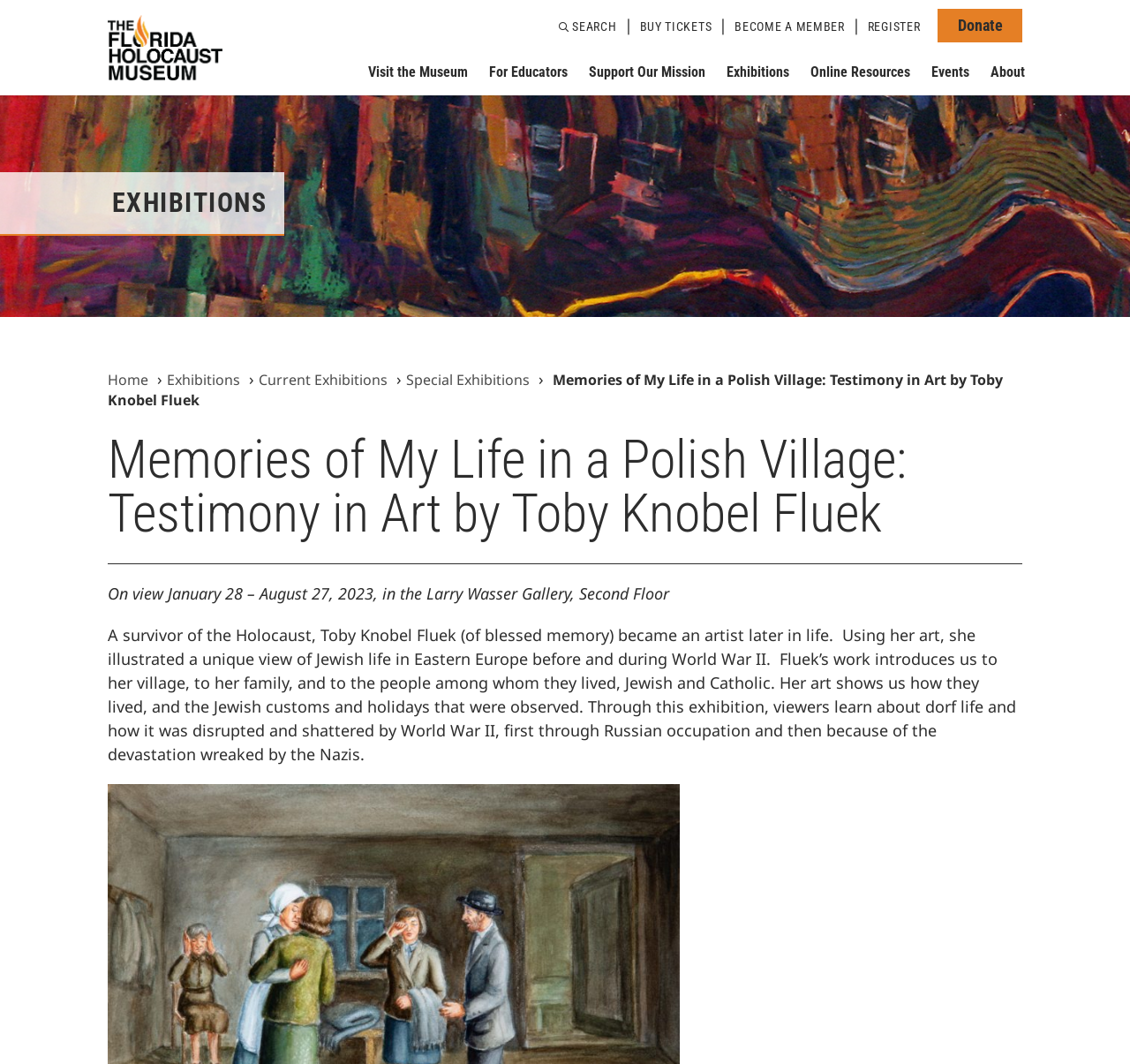Find the bounding box coordinates of the clickable area that will achieve the following instruction: "Search the website".

[0.494, 0.018, 0.546, 0.031]